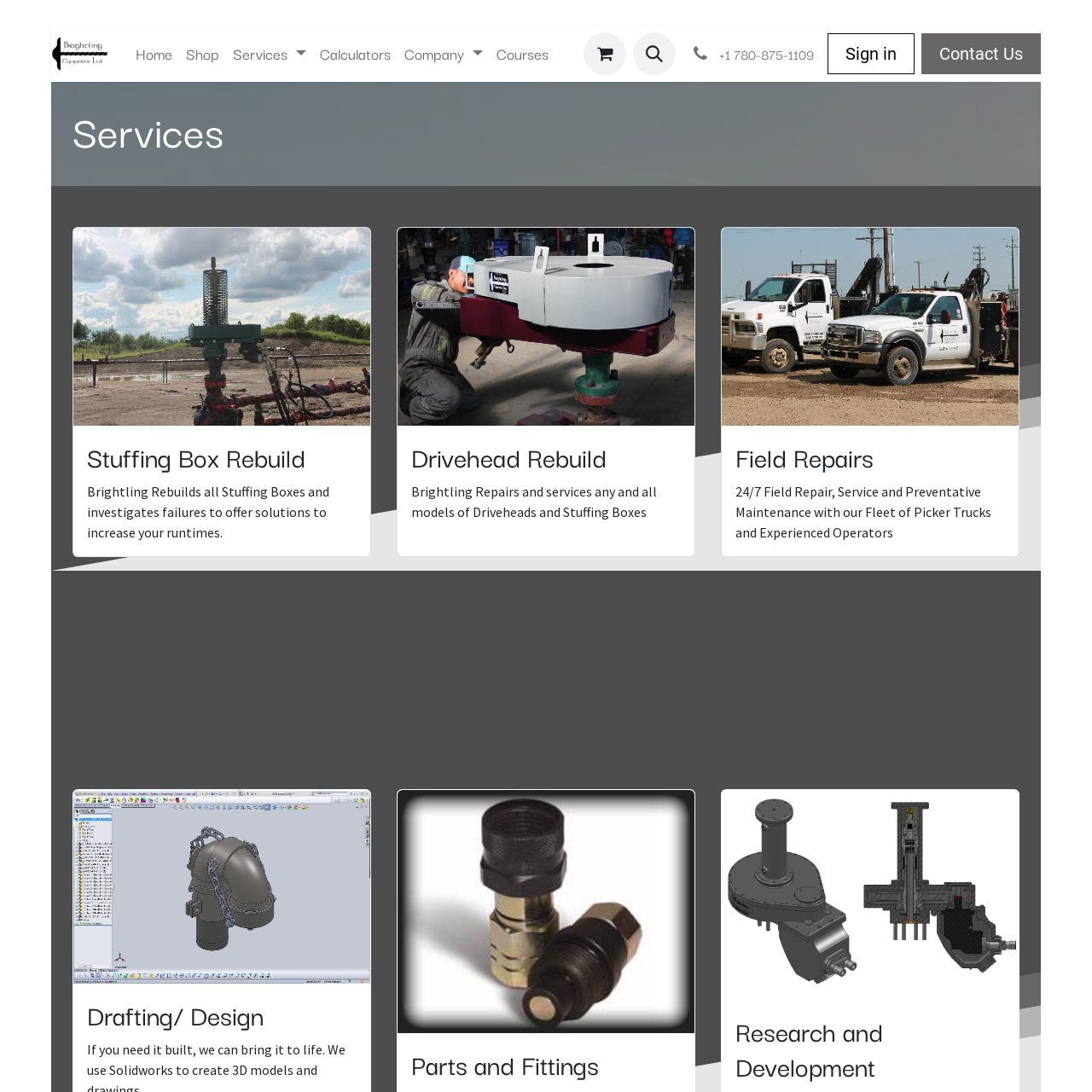Identify the bounding box coordinates of the region that needs to be clicked to carry out this instruction: "Click the logo of My Website". Provide these coordinates as four float numbers ranging from 0 to 1, i.e., [left, top, right, bottom].

[0.047, 0.031, 0.099, 0.067]